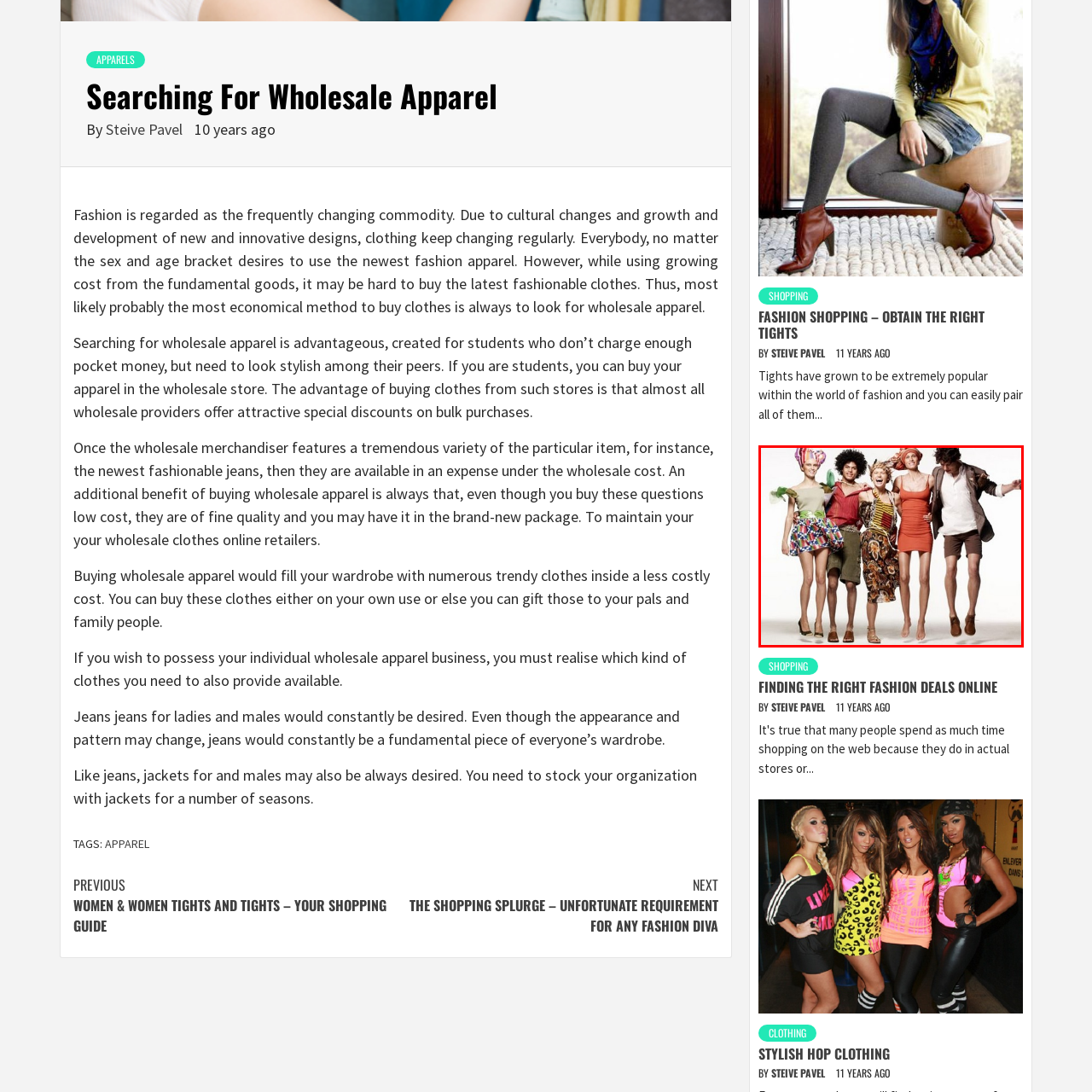What is the mood of the central figure in the image?
Please examine the image within the red bounding box and provide a comprehensive answer based on the visual details you observe.

The caption describes the central figure as radiating joy and energy, dressed in a playful striped ensemble, accentuating a lively spirit.